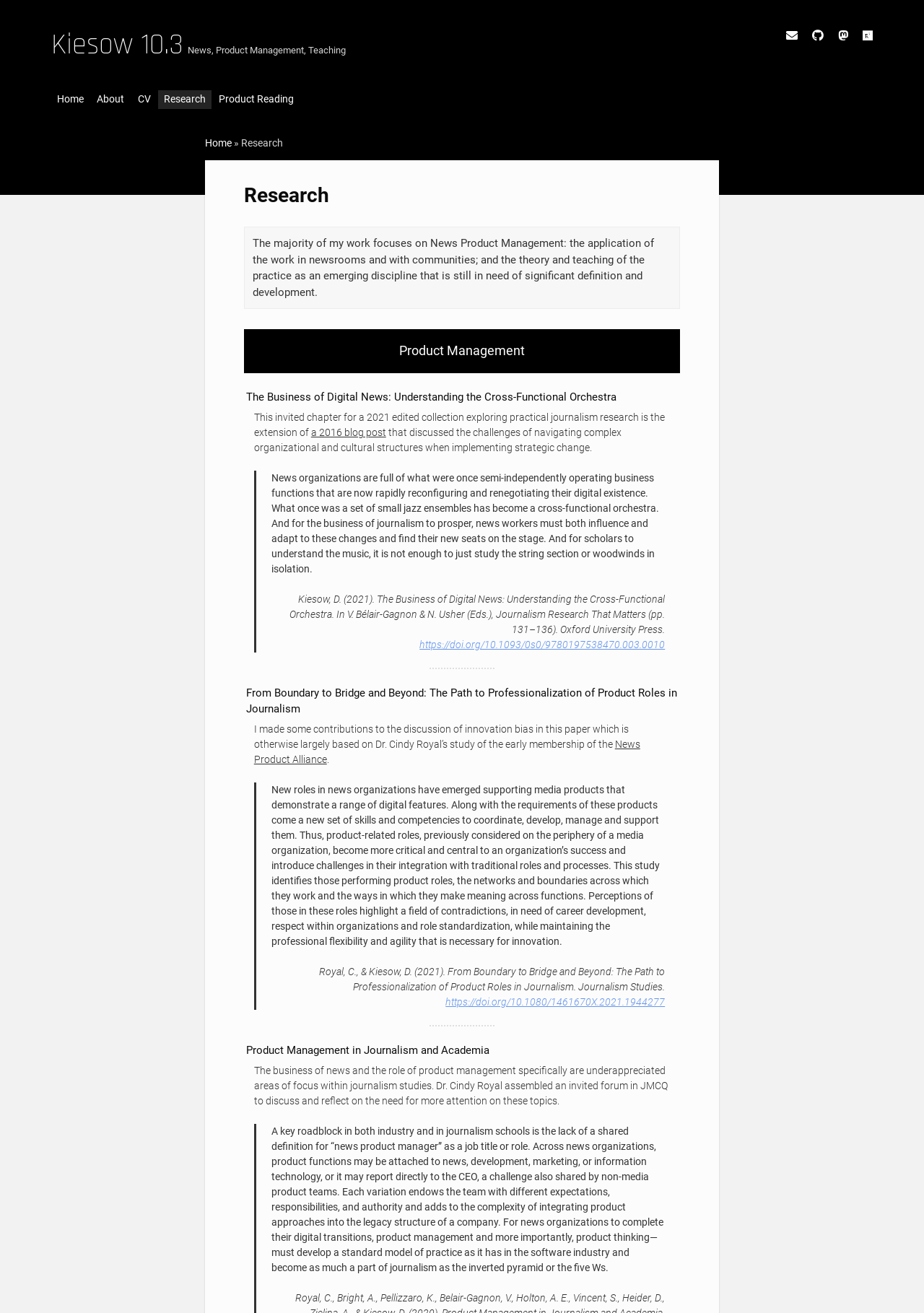Please provide a brief answer to the question using only one word or phrase: 
What is the title of the first research paper?

The Business of Digital News